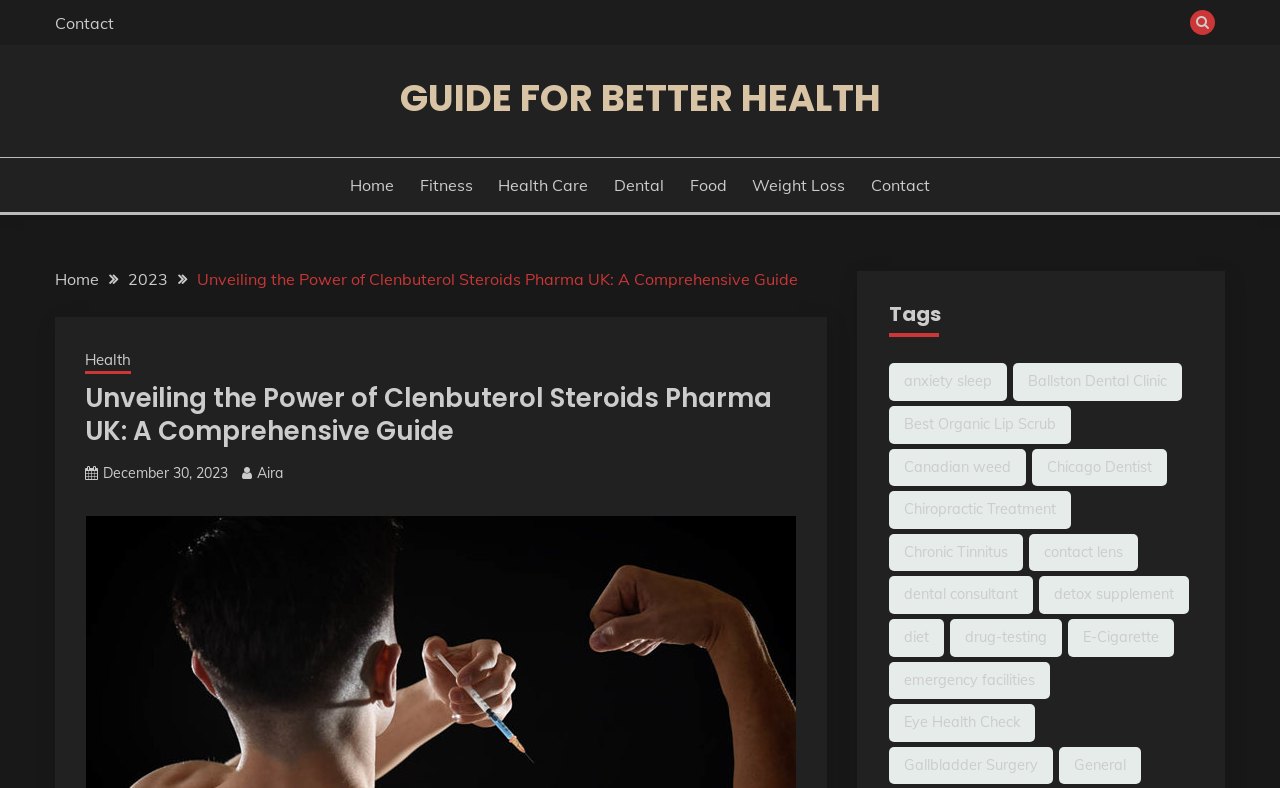Use a single word or phrase to answer the question: How many links are in the navigation breadcrumbs?

4